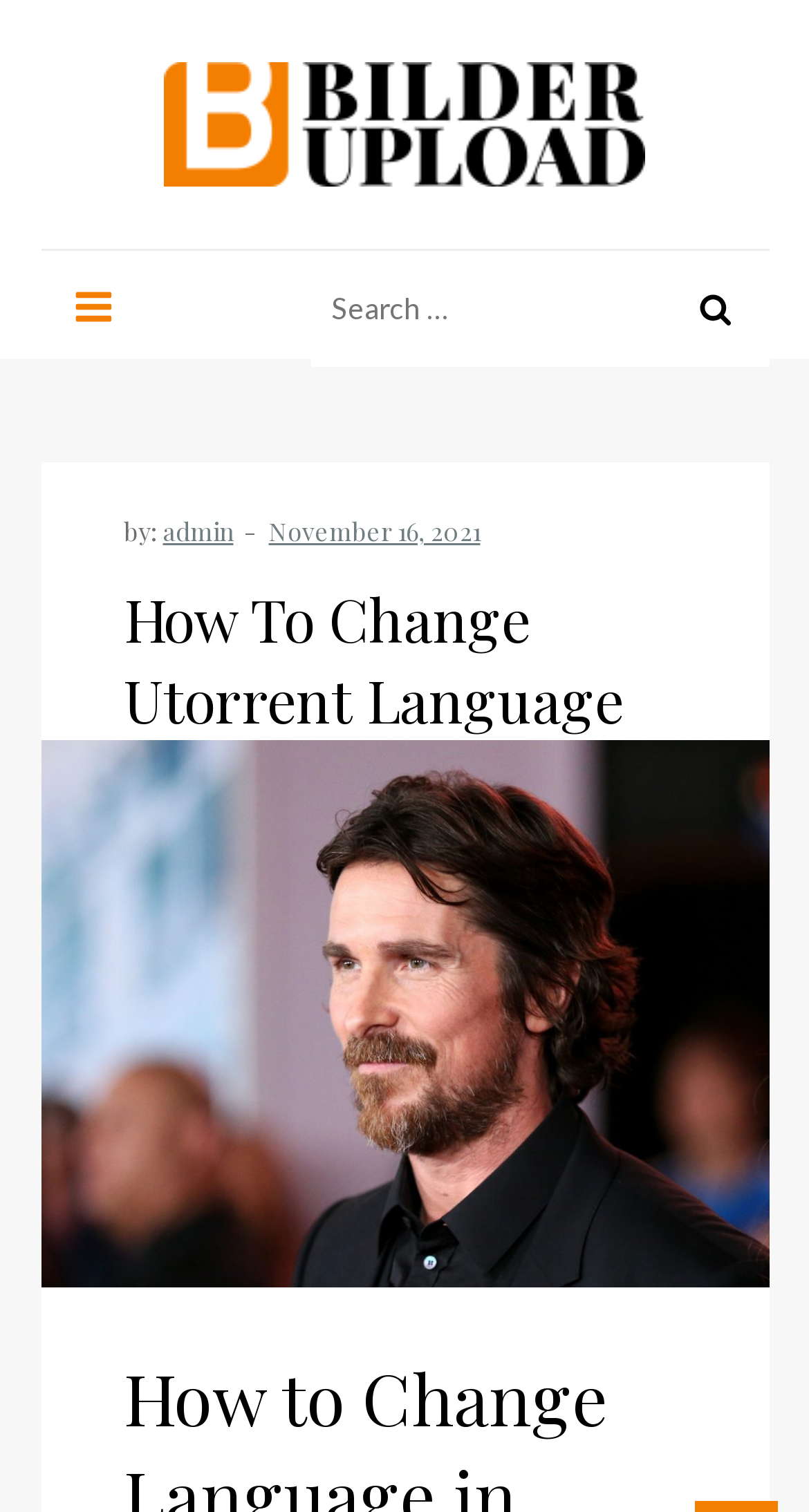Provide the bounding box coordinates for the UI element described in this sentence: "alt="Bilder Upload"". The coordinates should be four float values between 0 and 1, i.e., [left, top, right, bottom].

[0.203, 0.041, 0.797, 0.123]